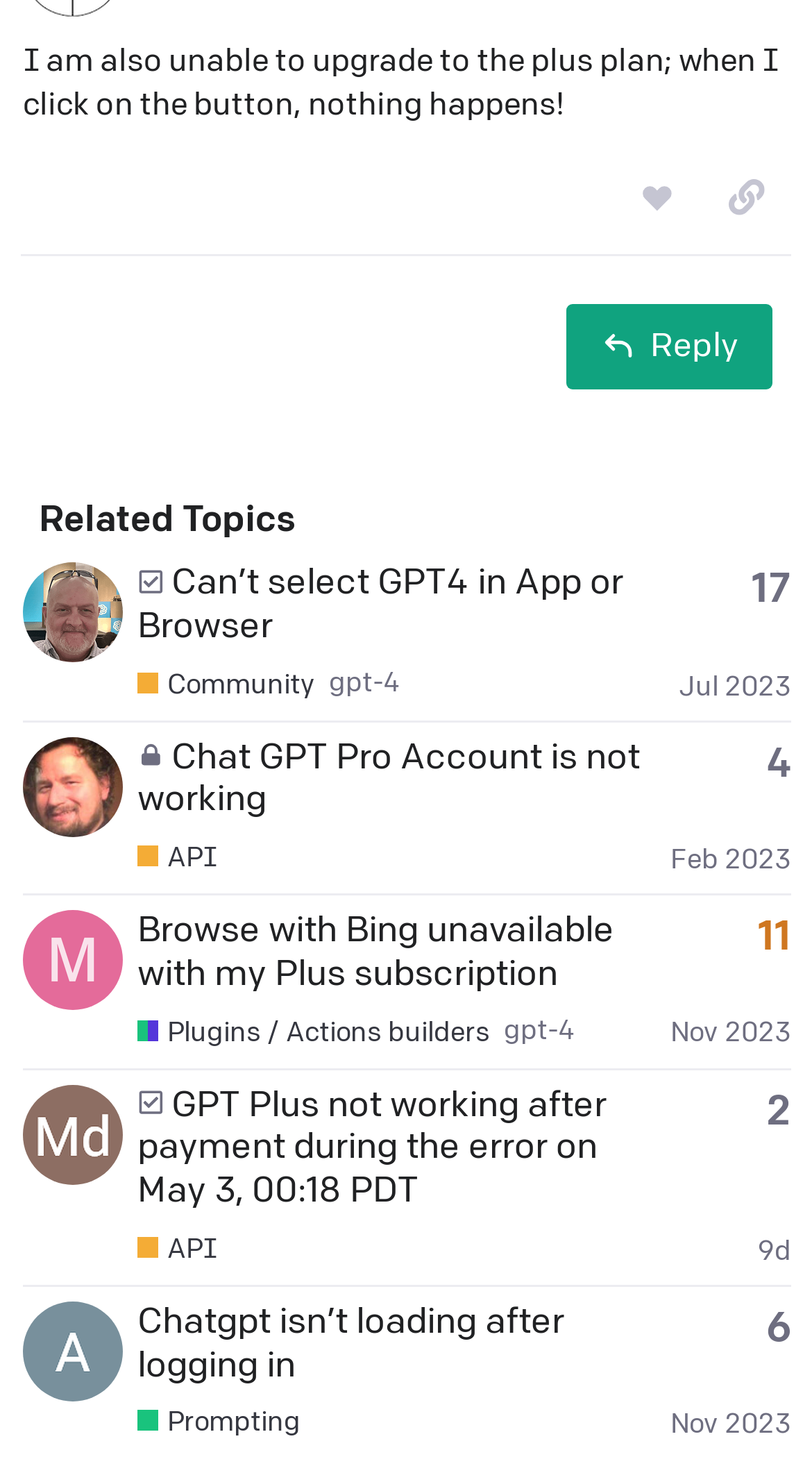Identify the bounding box coordinates for the UI element described as follows: "aria-label="Foxalabs's profile, latest poster"". Ensure the coordinates are four float numbers between 0 and 1, formatted as [left, top, right, bottom].

[0.028, 0.406, 0.151, 0.433]